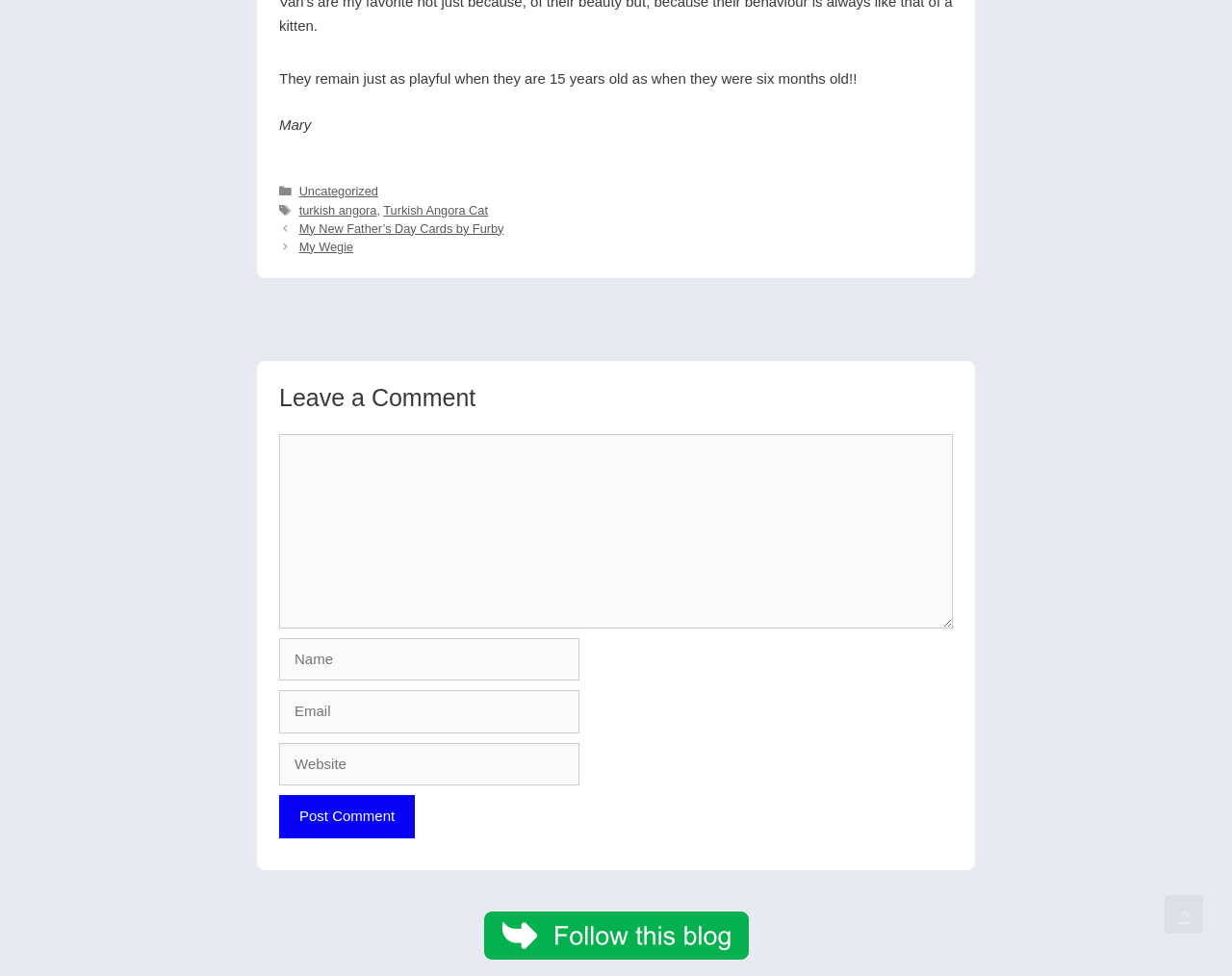Please specify the bounding box coordinates of the clickable region to carry out the following instruction: "Enter your name". The coordinates should be four float numbers between 0 and 1, in the format [left, top, right, bottom].

[0.227, 0.654, 0.47, 0.698]